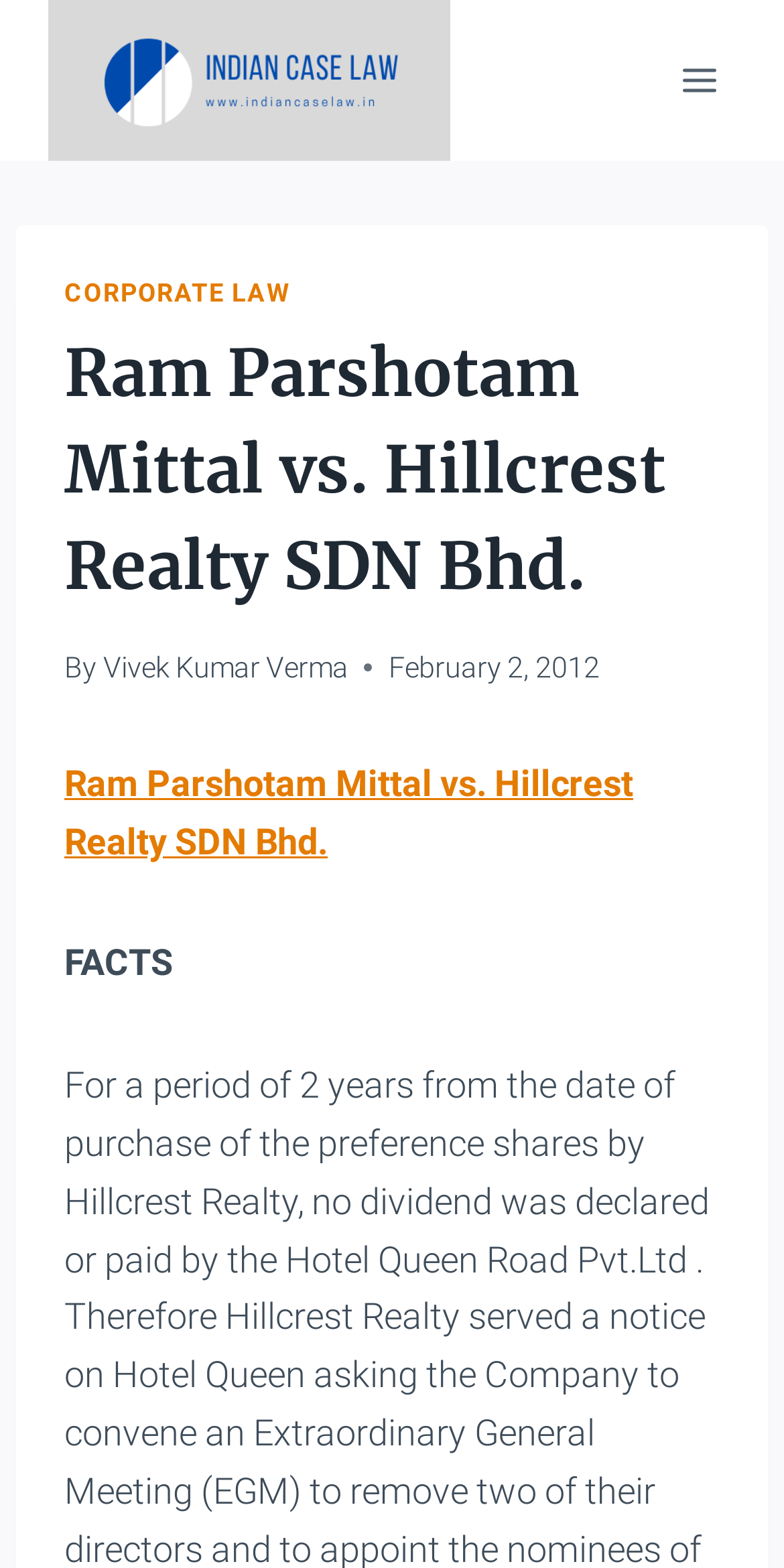Answer the question below using just one word or a short phrase: 
What is the next section after 'By'?

FACTS